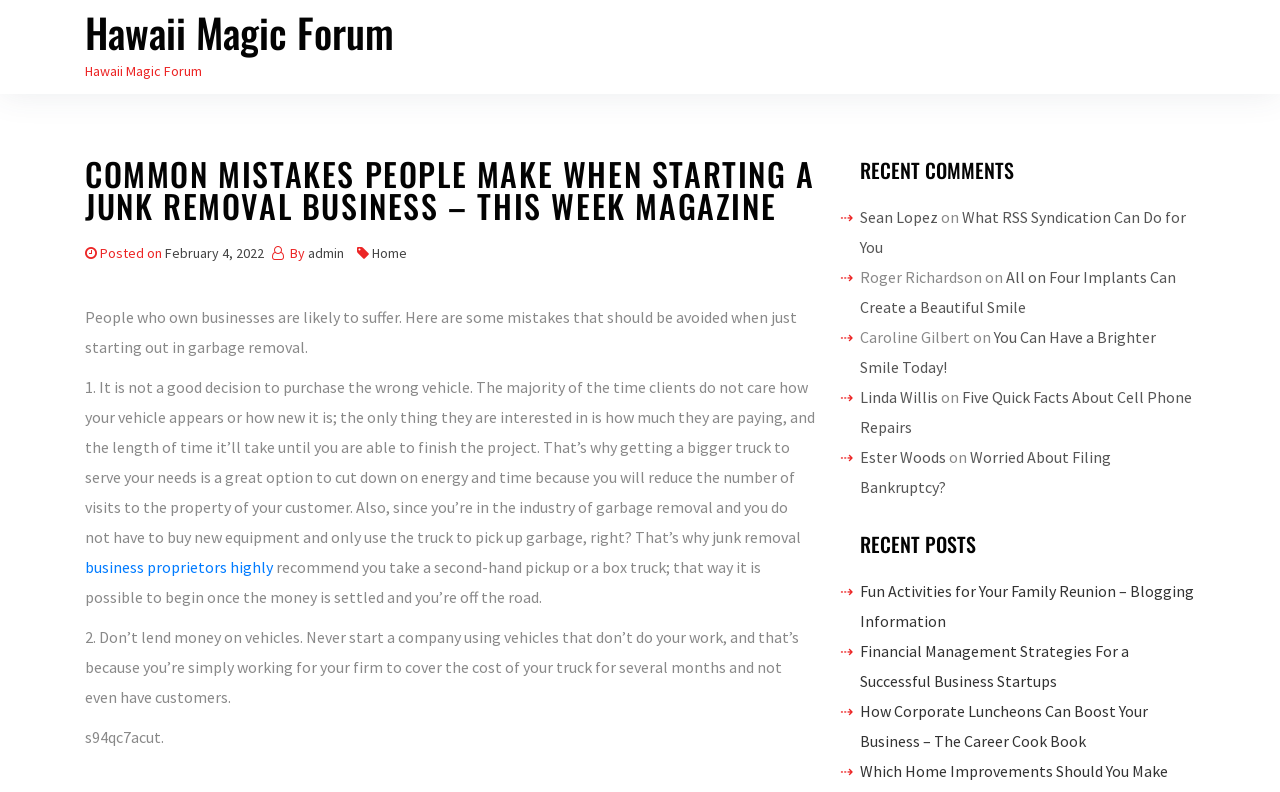What is the topic of the article?
Please give a detailed and elaborate answer to the question based on the image.

The topic of the article can be determined by reading the heading 'COMMON MISTAKES PEOPLE MAKE WHEN STARTING A JUNK REMOVAL BUSINESS – THIS WEEK MAGAZINE' and the introductory paragraph which mentions 'mistakes that should be avoided when just starting out in garbage removal'.